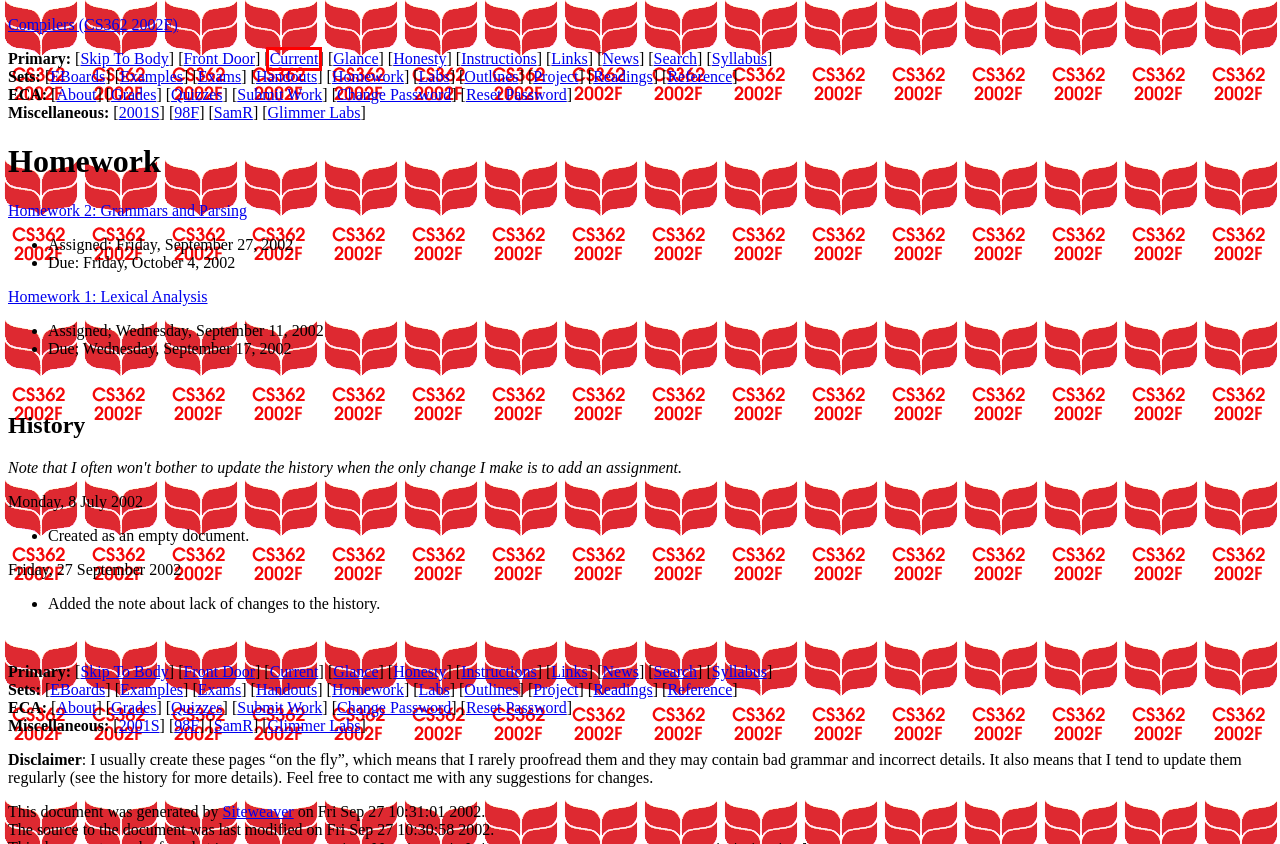A screenshot of a webpage is given, marked with a red bounding box around a UI element. Please select the most appropriate webpage description that fits the new page after clicking the highlighted element. Here are the candidates:
A. CS362 2002F : Labs
B. CS362 2002F : Outlines
C. CS362 2002F : Links
D. CS362 2002F : Academic Honesty
E. CS362 2002F : Class 40: Type Inference
F. CS362 2002F : Electronic Blackboards
G. CS362 2002F : Front Door
H. CS362 2002F : Exams

E